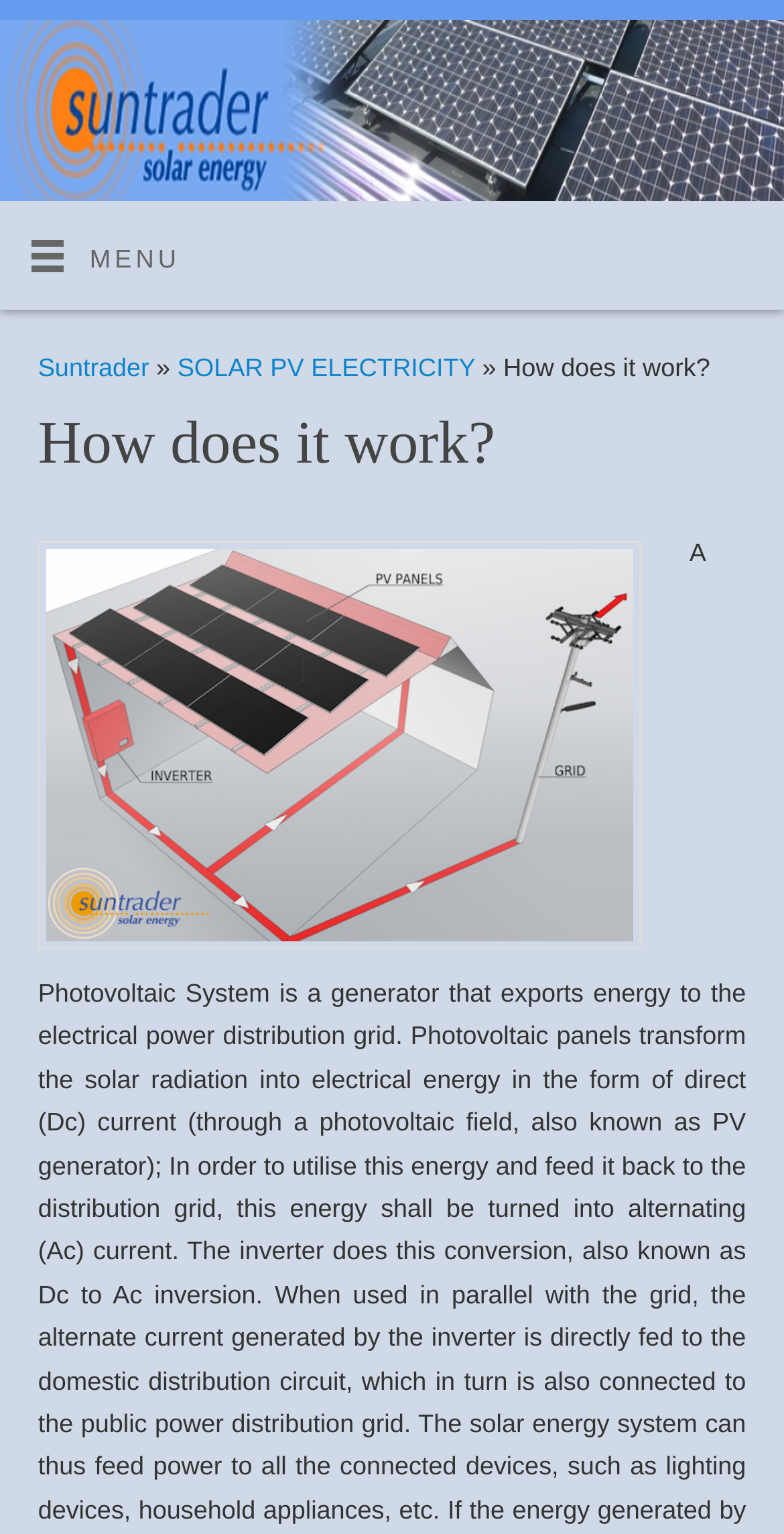Give a one-word or one-phrase response to the question: 
What is the color of the jacket worn by the person in the image?

Red